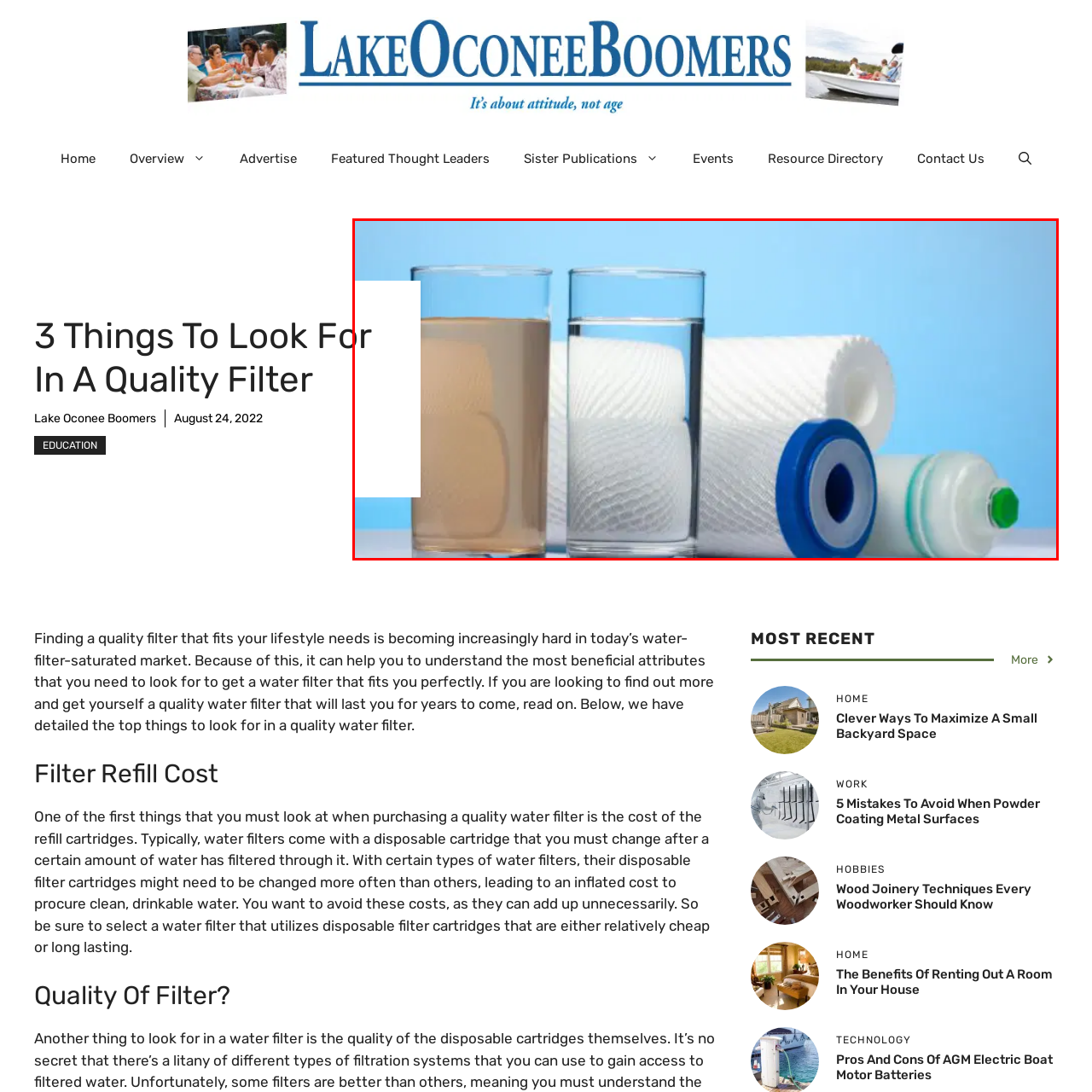Offer a detailed account of what is shown inside the red bounding box.

The image illustrates a comparative display of water quality, featuring two clear glasses filled with water. The glass on the left contains brownish water, symbolizing untreated or polluted water, while the glass on the right holds clean, clear water, representing the effectiveness of a quality water filter. Positioned behind the glasses are several water filter components, including a textured white cartridge and two different filter fittings, one blue and one green. This visual serves to highlight the importance of selecting an appropriate water filter, as discussed in the article "3 Things To Look For in a Quality Filter." It emphasizes the critical attributes necessary for ensuring access to safe, drinkable water.